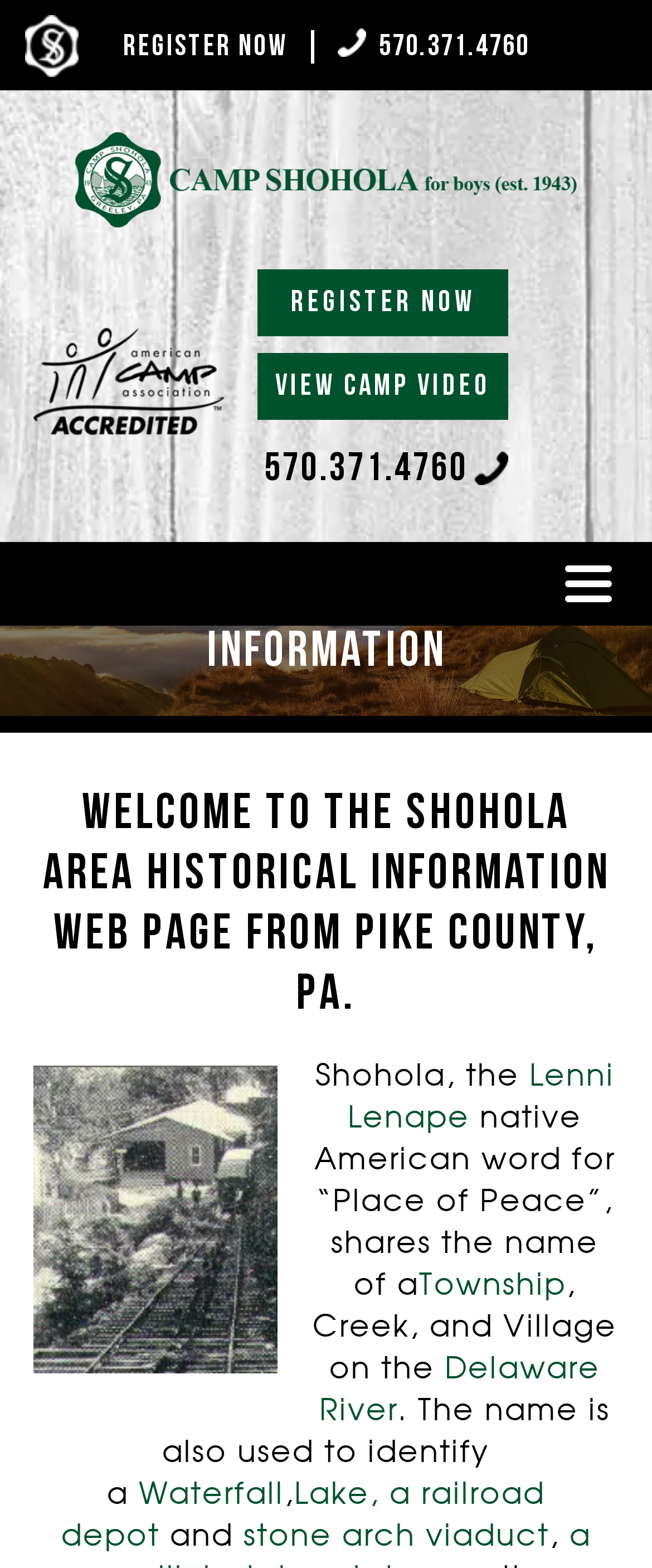Determine the bounding box coordinates of the clickable region to follow the instruction: "click the Facebook link".

None